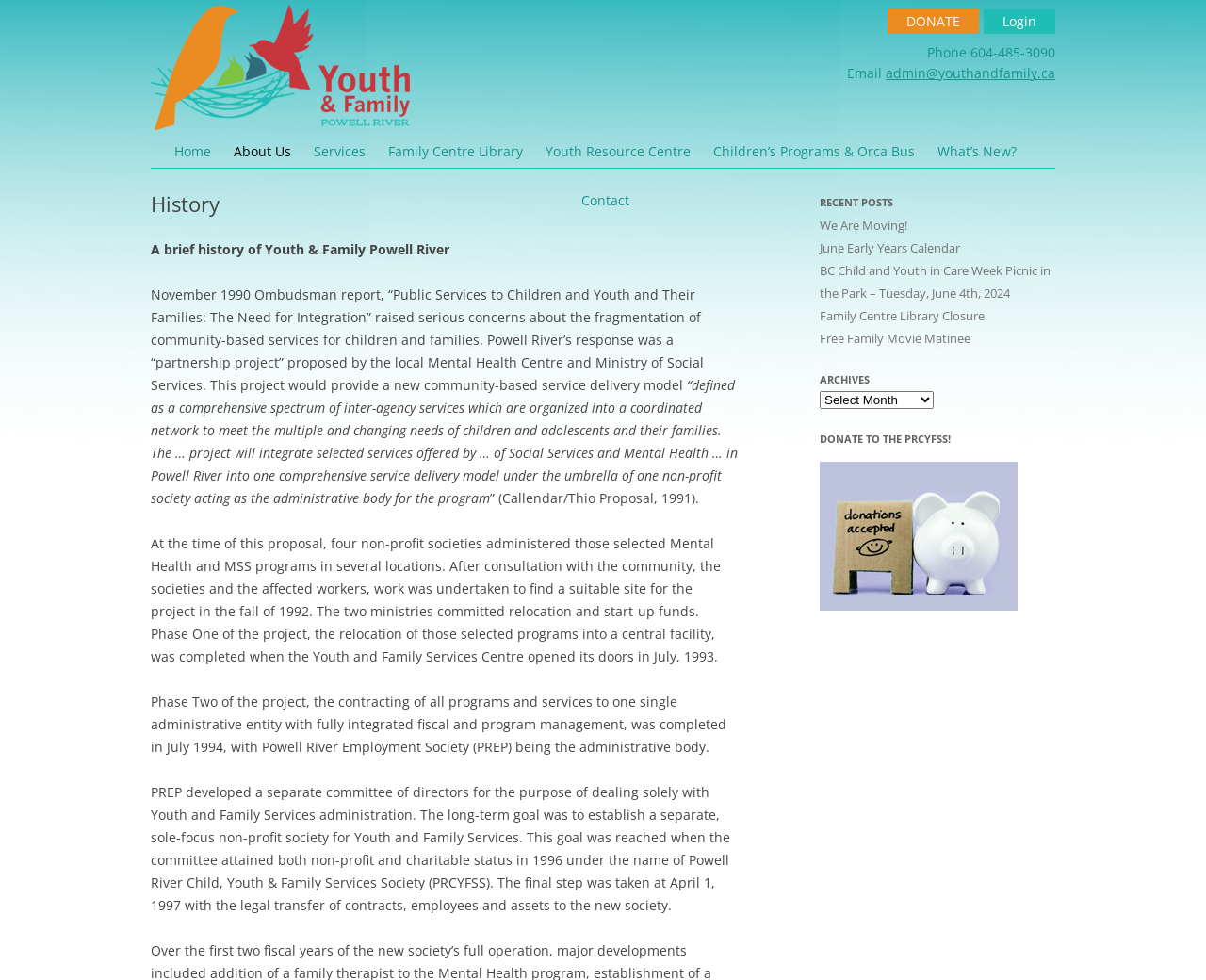Write an exhaustive caption that covers the webpage's main aspects.

The webpage is about Youth & Family Powell River, a non-profit organization in British Columbia, Canada. At the top, there is a heading with the organization's name, followed by a link to the same name. On the top right, there are links to "DONATE" and "Login", as well as contact information, including a phone number and email address.

Below the top section, there is a navigation menu with links to "Home", "About Us", "Services", "Family Centre Library", "Youth Resource Centre", "Children's Programs & Orca Bus", "What's New?", and "Contact". 

The main content of the page is about the history of Youth & Family Powell River. There is a heading "History" followed by a brief description of the organization's history, including its establishment in 1990 and its development over the years. The text is divided into several paragraphs, each describing a specific period or event in the organization's history.

On the right side of the page, there is a section with recent posts, including links to news articles and events, such as "We Are Moving!", "June Early Years Calendar", and "BC Child and Youth in Care Week Picnic in the Park". Below the recent posts, there is an archives section with a combobox to select archives by date. 

At the bottom of the page, there is a call to action to donate to the organization, accompanied by an image related to donations.